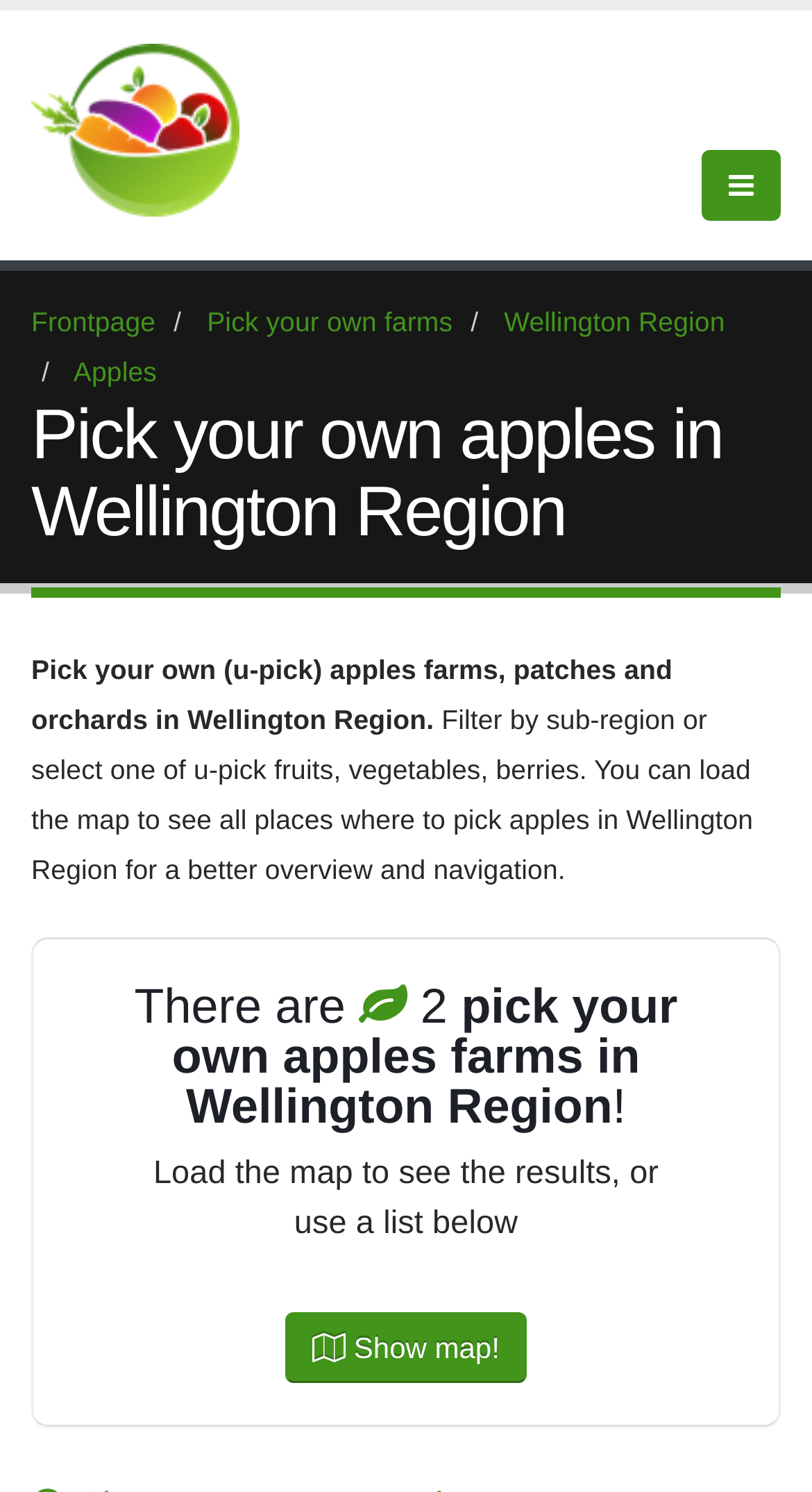Determine the heading of the webpage and extract its text content.

Pick your own apples in Wellington Region